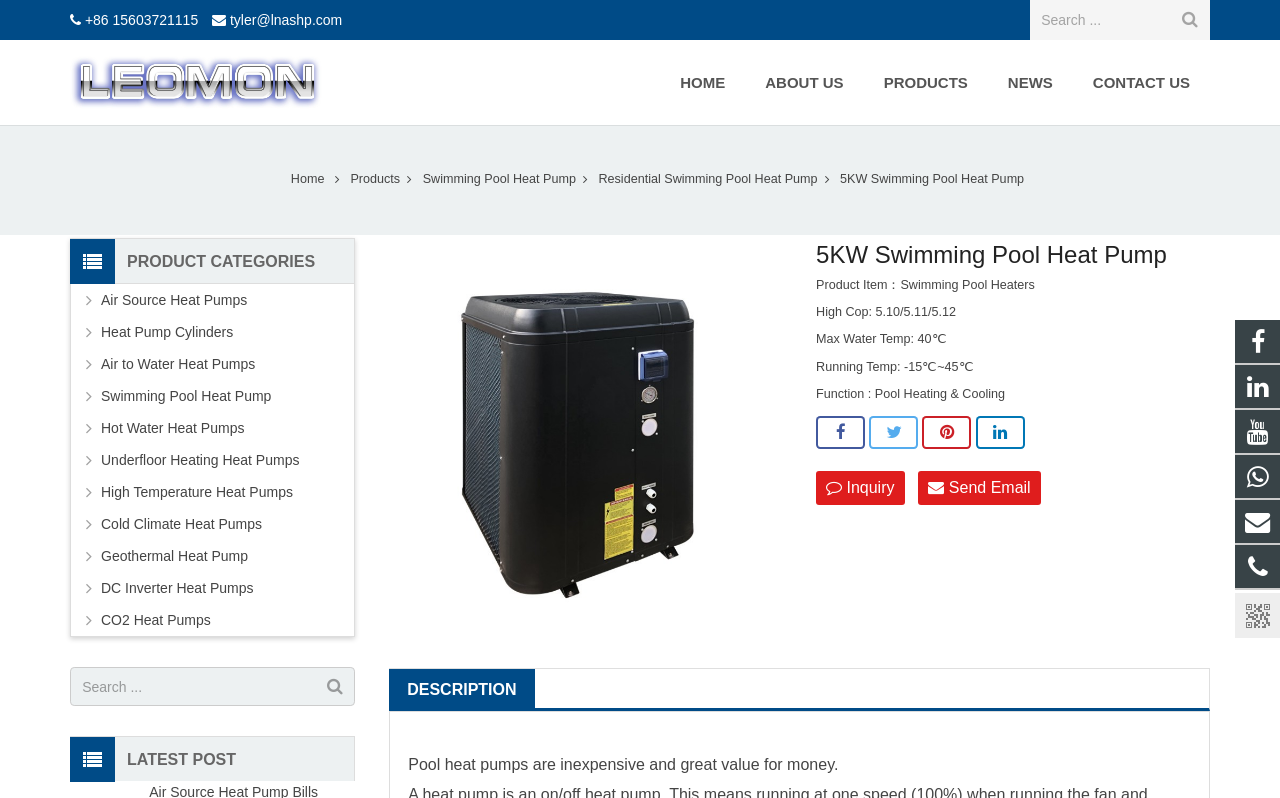Please provide a one-word or phrase answer to the question: 
How many social media links are there at the bottom right?

4